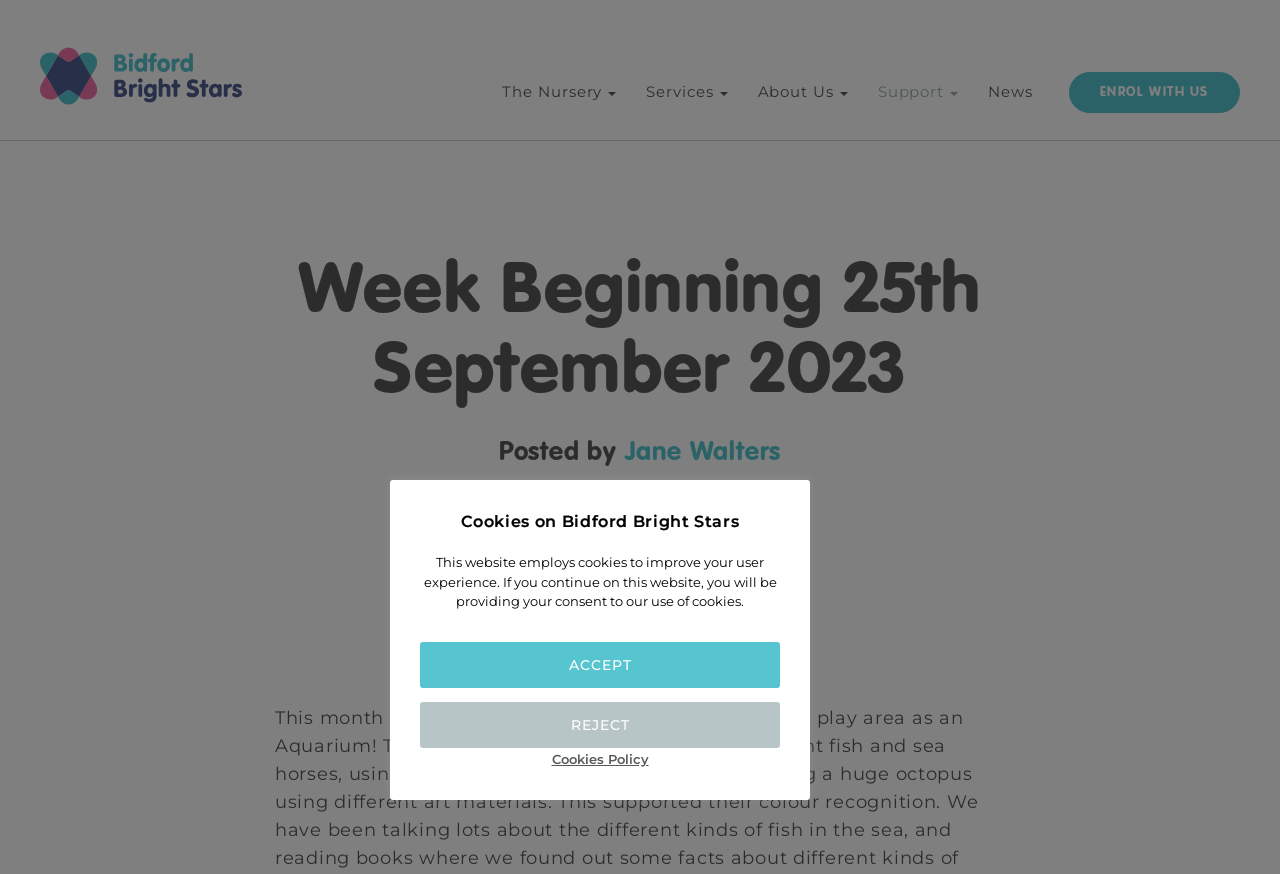Based on what you see in the screenshot, provide a thorough answer to this question: What is the category of the webpage?

The webpage appears to be related to a nursery or education, as it has a menu with options like 'The Nursery', 'Services', and 'About Us', which are common categories found in nursery or education websites.